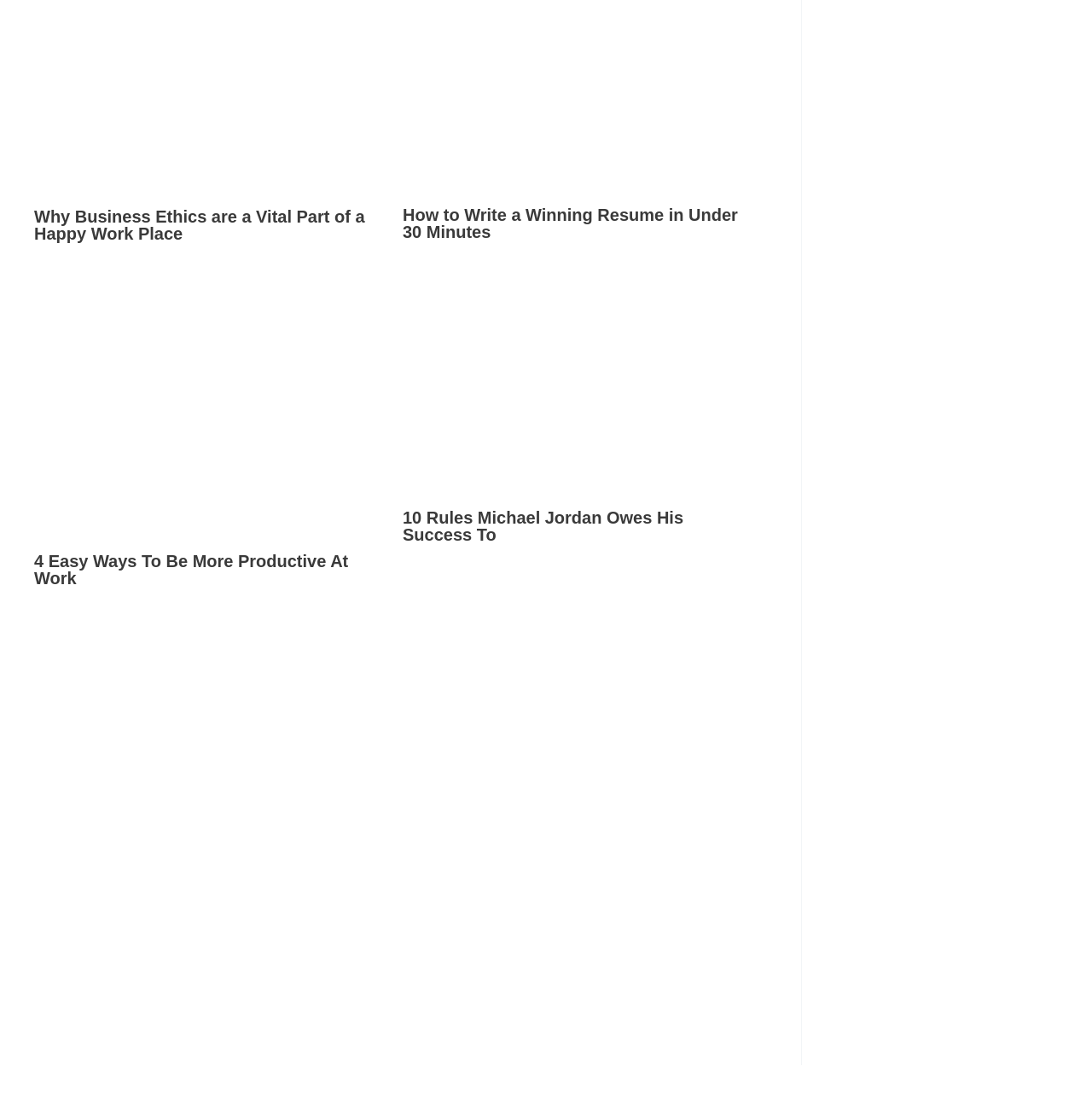Using the description: "How We Fund This Website", determine the UI element's bounding box coordinates. Ensure the coordinates are in the format of four float numbers between 0 and 1, i.e., [left, top, right, bottom].

[0.805, 0.582, 0.969, 0.597]